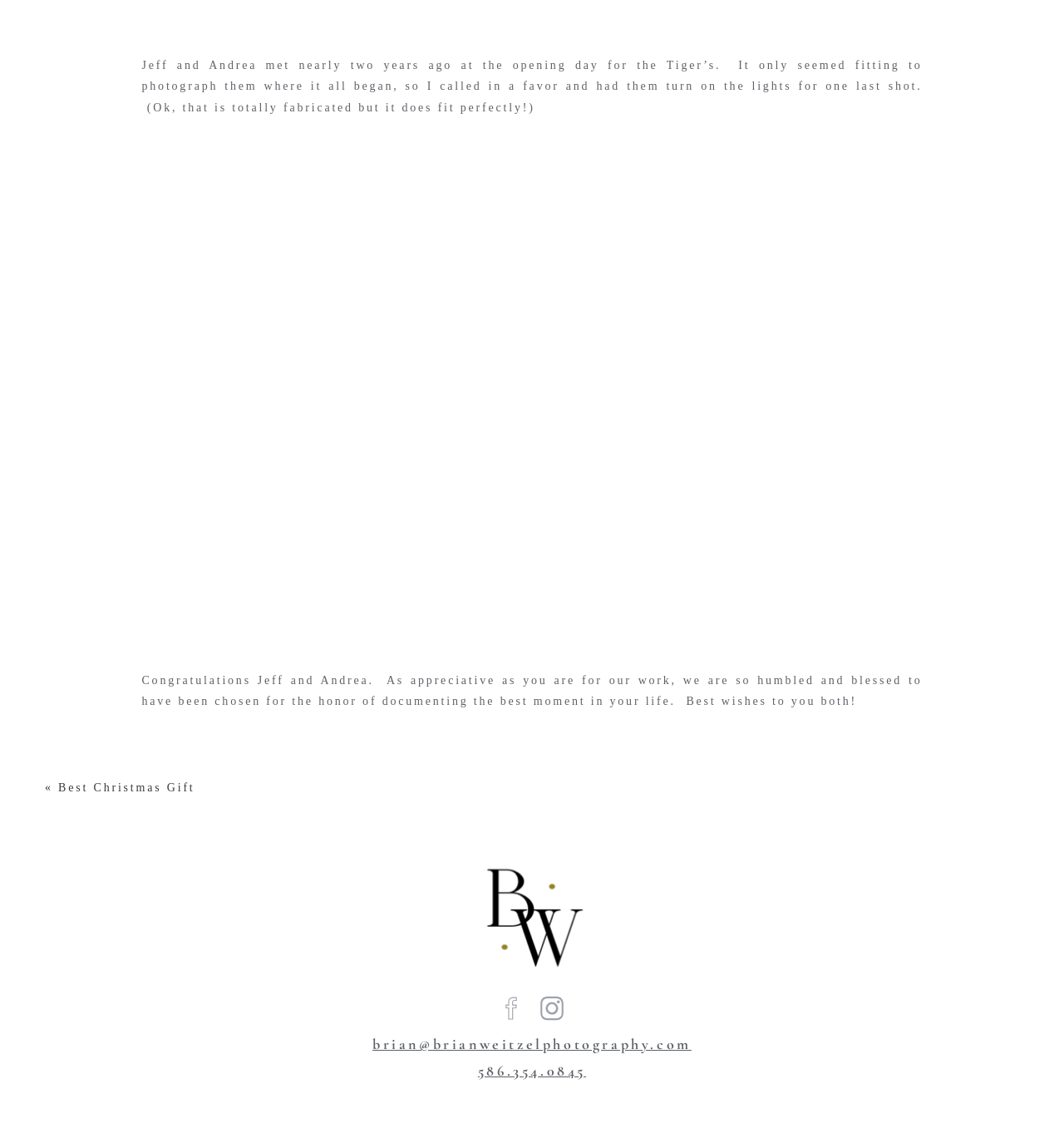Give the bounding box coordinates for the element described as: "brian@brianweitzelphotography.com".

[0.35, 0.909, 0.65, 0.925]